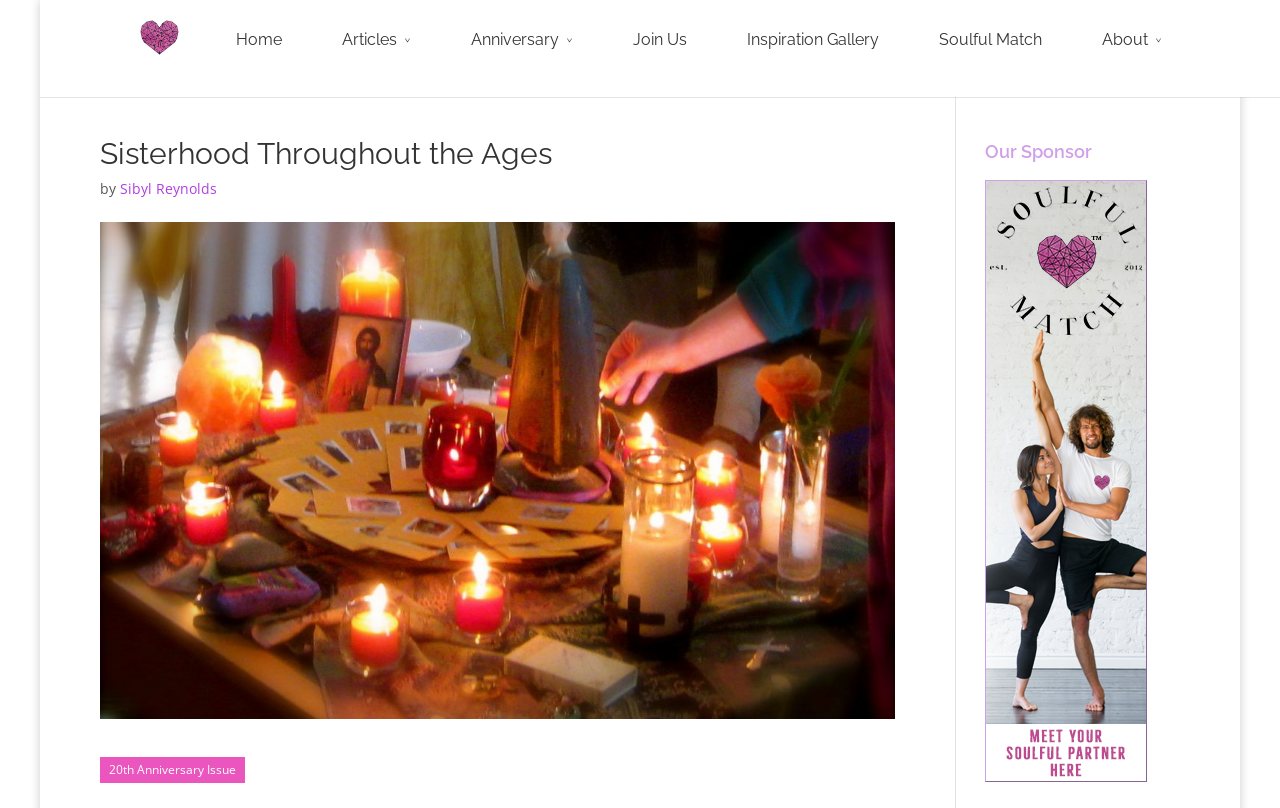Bounding box coordinates should be provided in the format (top-left x, top-left y, bottom-right x, bottom-right y) with all values between 0 and 1. Identify the bounding box for this UI element: 20th Anniversary Issue

[0.078, 0.937, 0.191, 0.969]